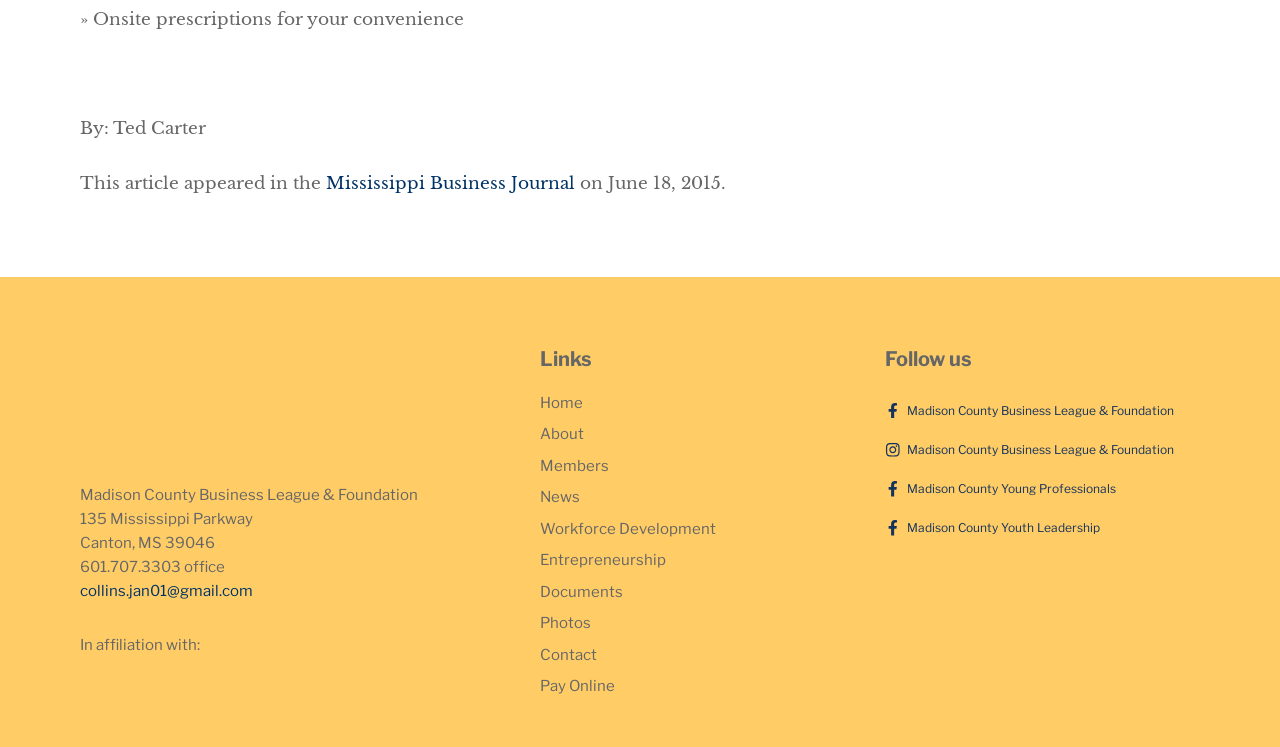Indicate the bounding box coordinates of the element that needs to be clicked to satisfy the following instruction: "View Photos". The coordinates should be four float numbers between 0 and 1, i.e., [left, top, right, bottom].

[0.422, 0.818, 0.462, 0.85]